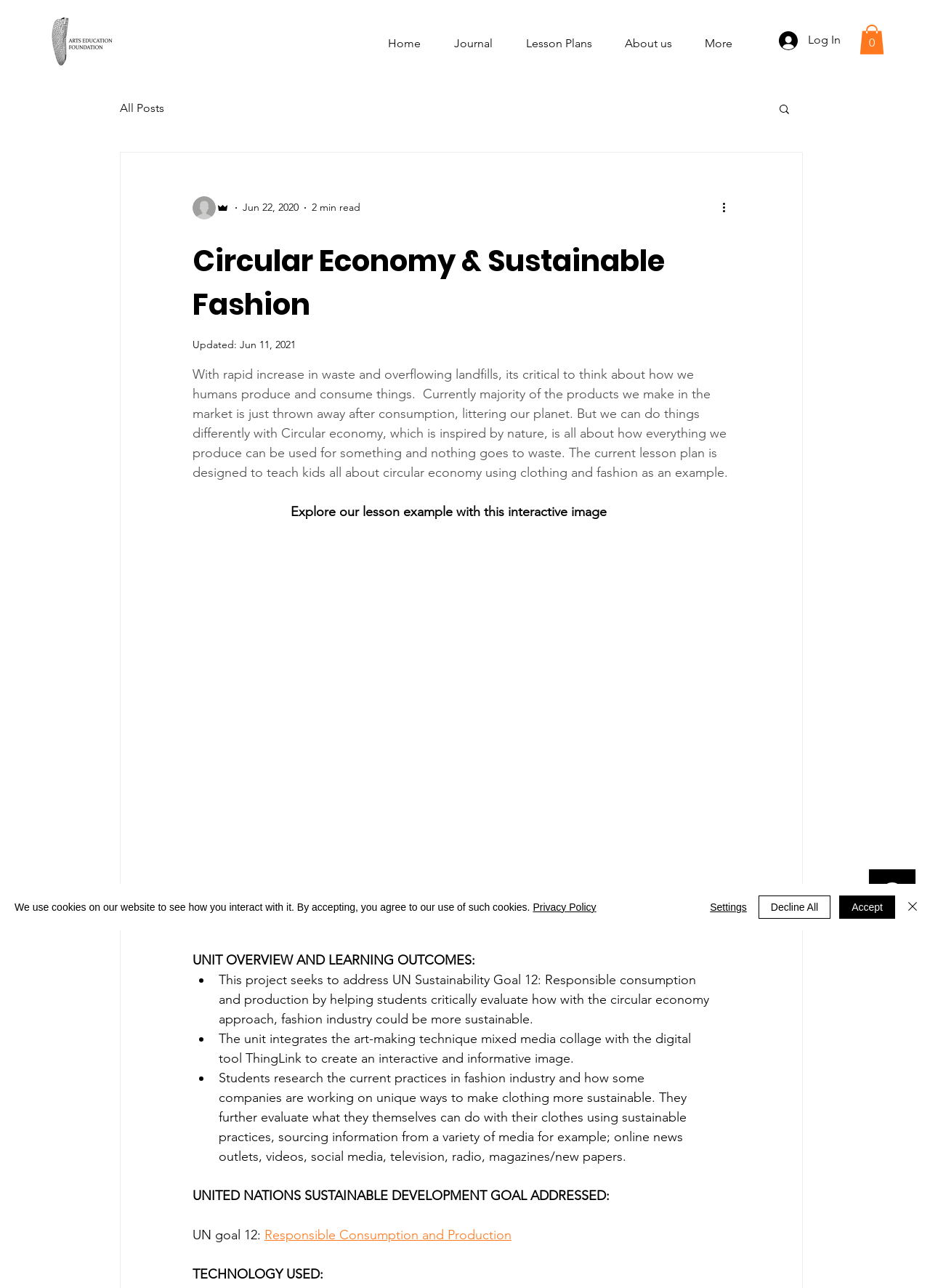Use a single word or phrase to answer the question: 
What is the topic of the lesson plan described on this webpage?

Circular economy and sustainable fashion